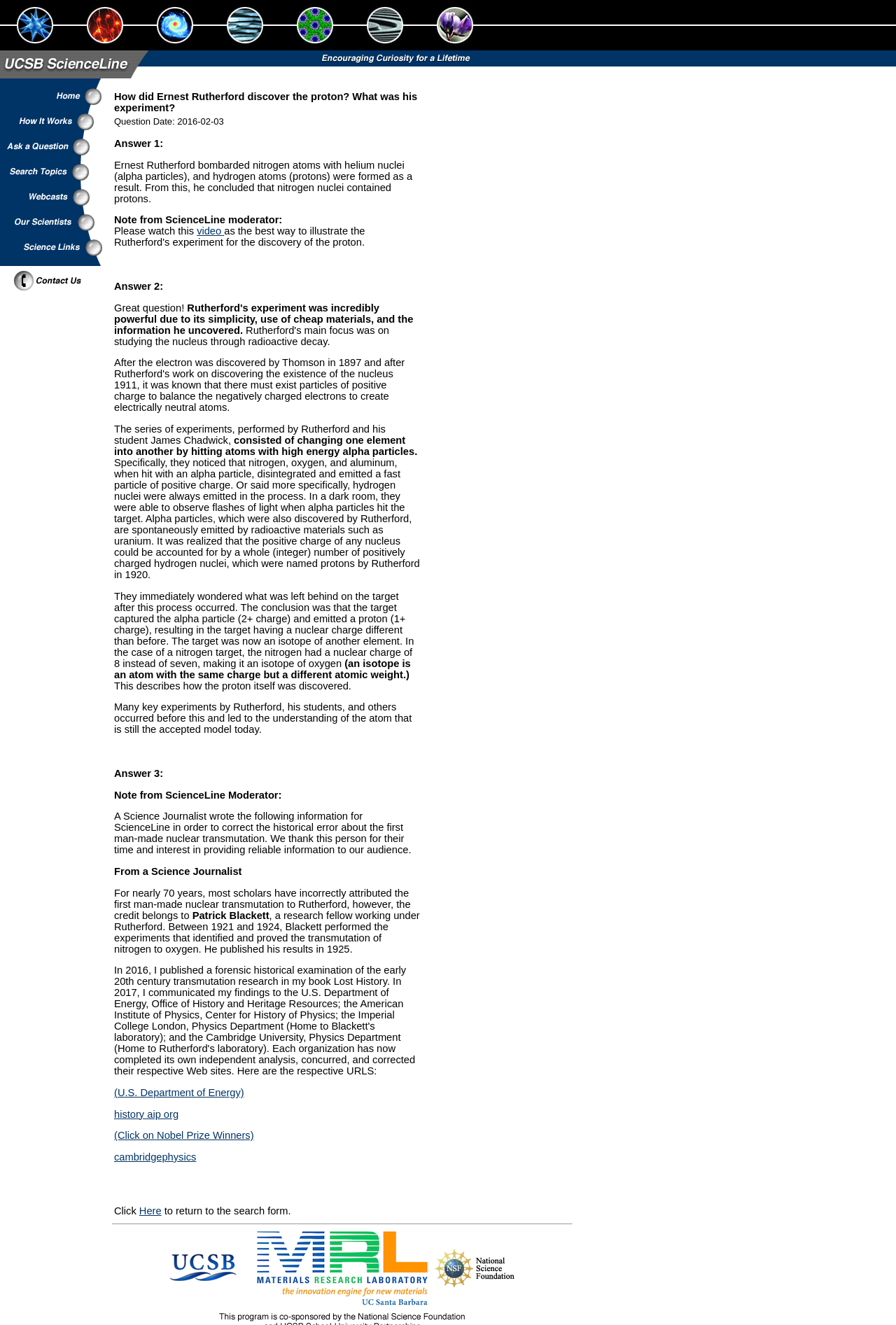What are the topics listed on the top of the webpage?
Please respond to the question with a detailed and informative answer.

The topics are listed in a table at the top of the webpage, and they are 'Sponge Spicules', 'Nerve Cells', 'Galaxy', 'Abalone Shell', 'Nickel Succinate', 'X-ray Lens', and 'Lupine'.